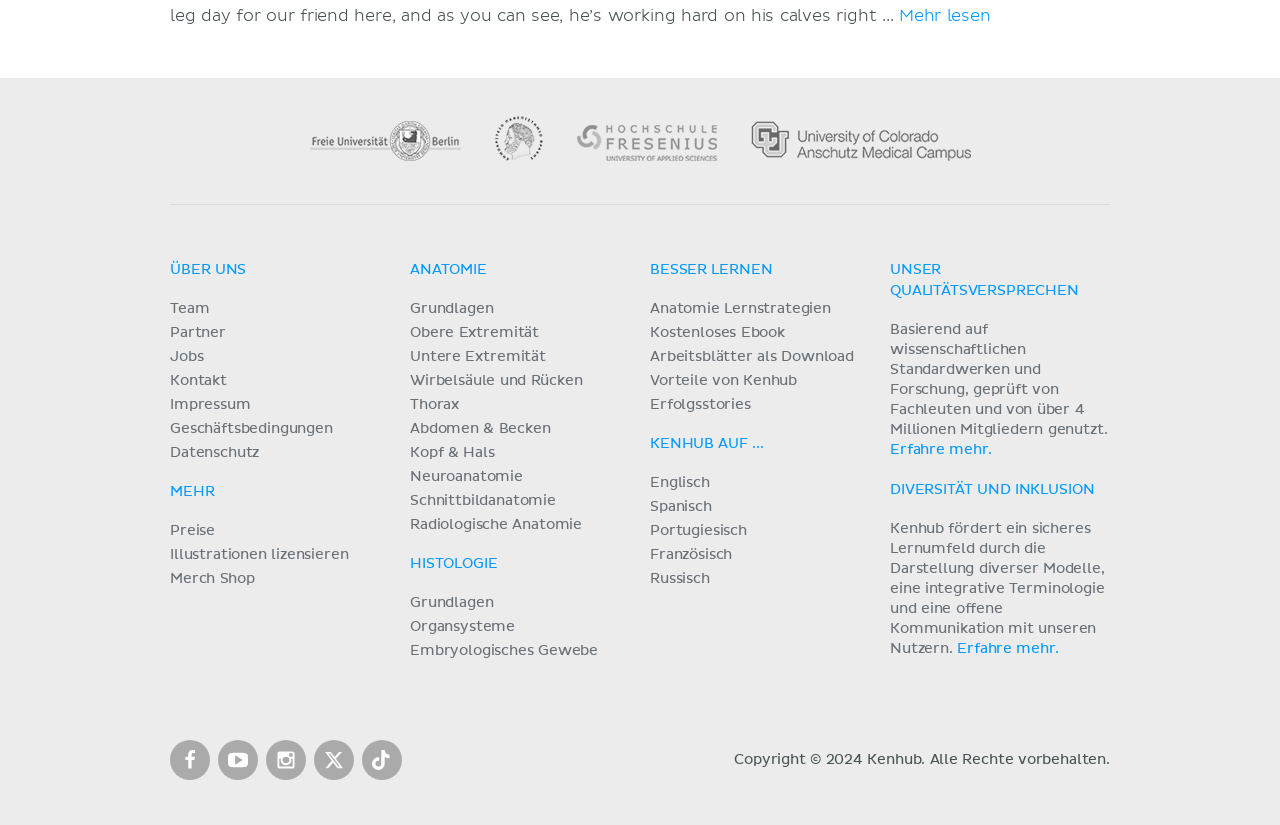Identify the bounding box coordinates of the region that should be clicked to execute the following instruction: "View the 'ANATOMIE' page".

[0.32, 0.319, 0.38, 0.335]